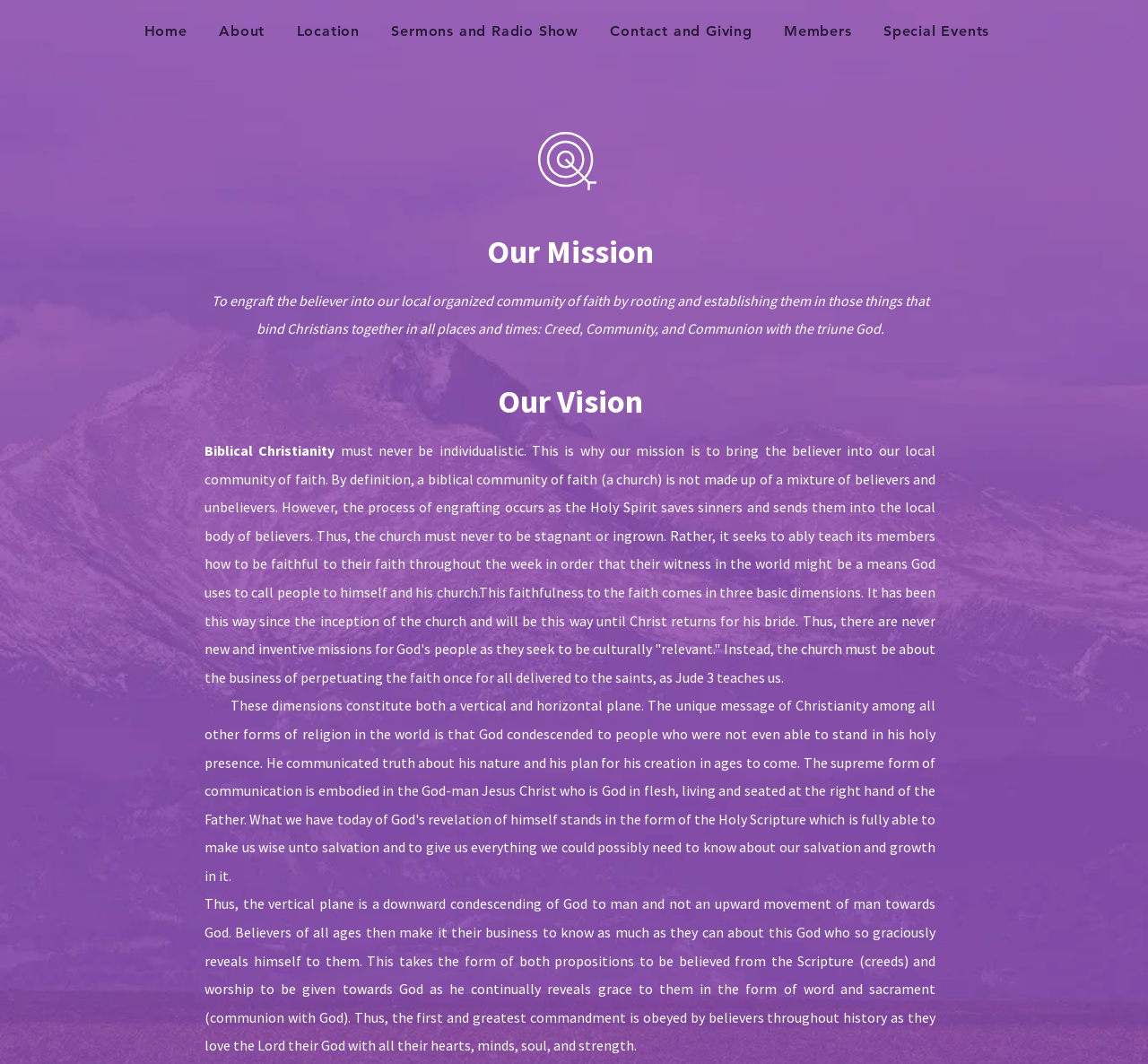Bounding box coordinates are specified in the format (top-left x, top-left y, bottom-right x, bottom-right y). All values are floating point numbers bounded between 0 and 1. Please provide the bounding box coordinate of the region this sentence describes: Sermons and Radio Show

[0.33, 0.013, 0.515, 0.046]